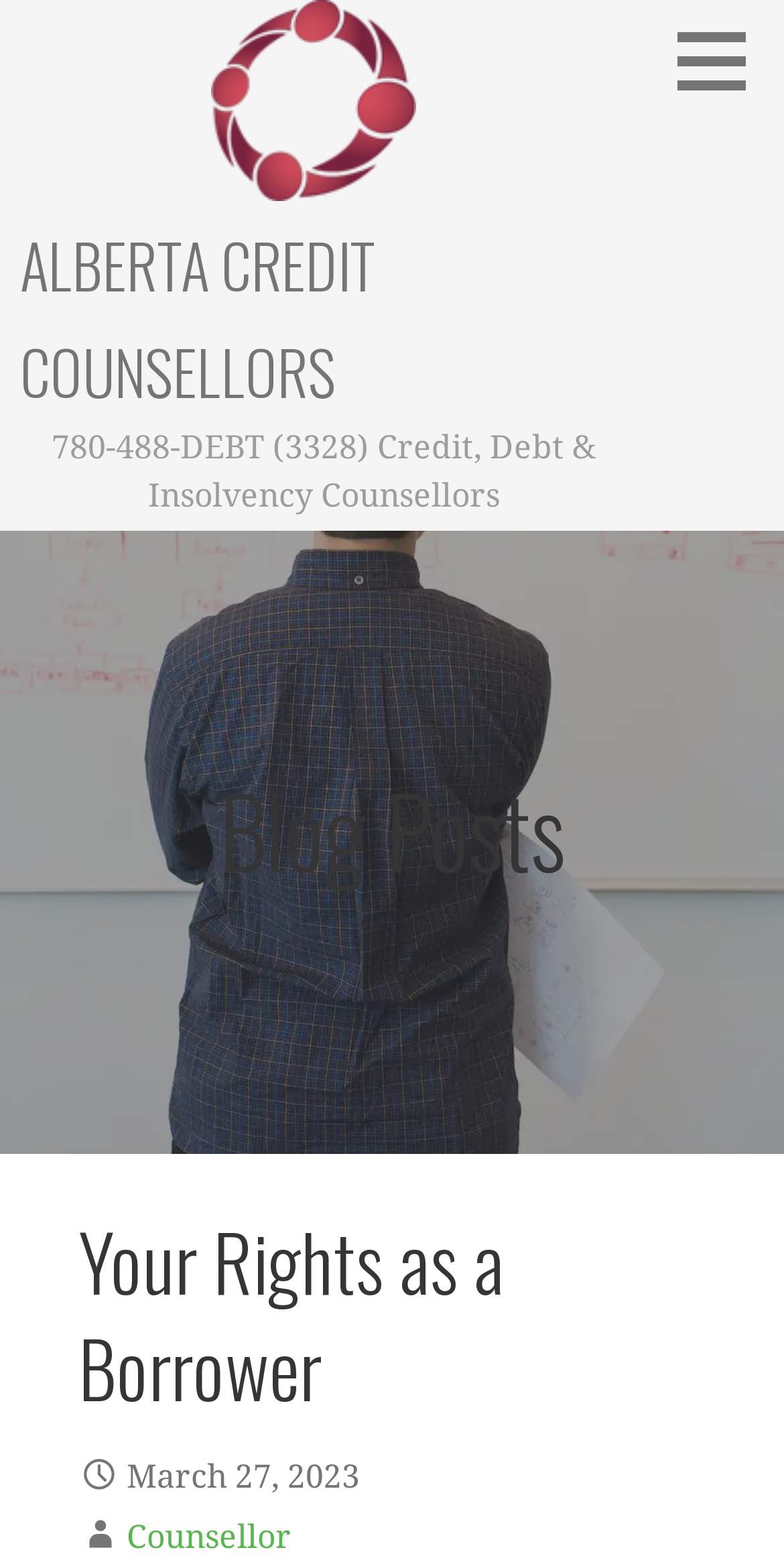Extract the primary header of the webpage and generate its text.

Your Rights as a Borrower